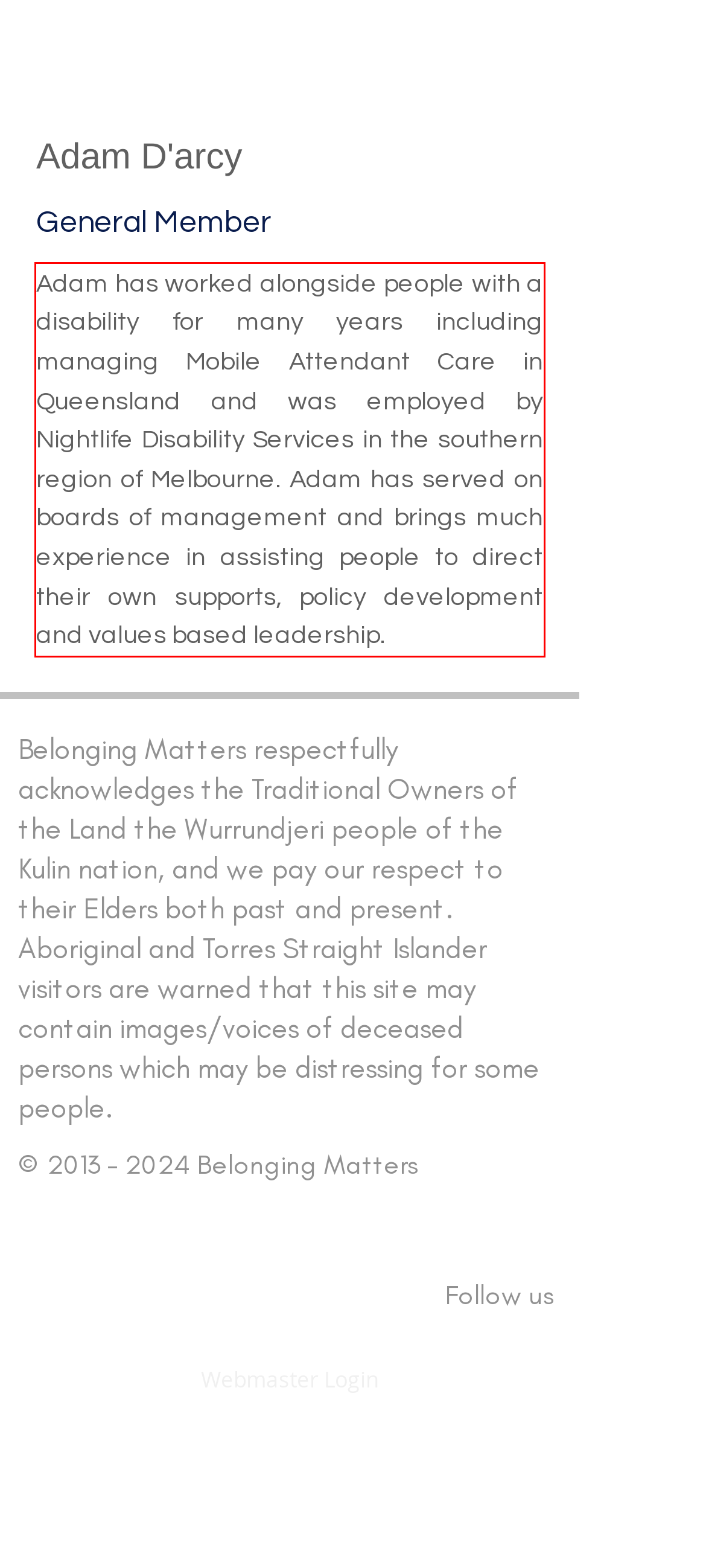Your task is to recognize and extract the text content from the UI element enclosed in the red bounding box on the webpage screenshot.

Adam has worked alongside people with a disability for many years including managing Mobile Attendant Care in Queensland and was employed by Nightlife Disability Services in the southern region of Melbourne. Adam has served on boards of management and brings much experience in assisting people to direct their own supports, policy development and values based leadership.